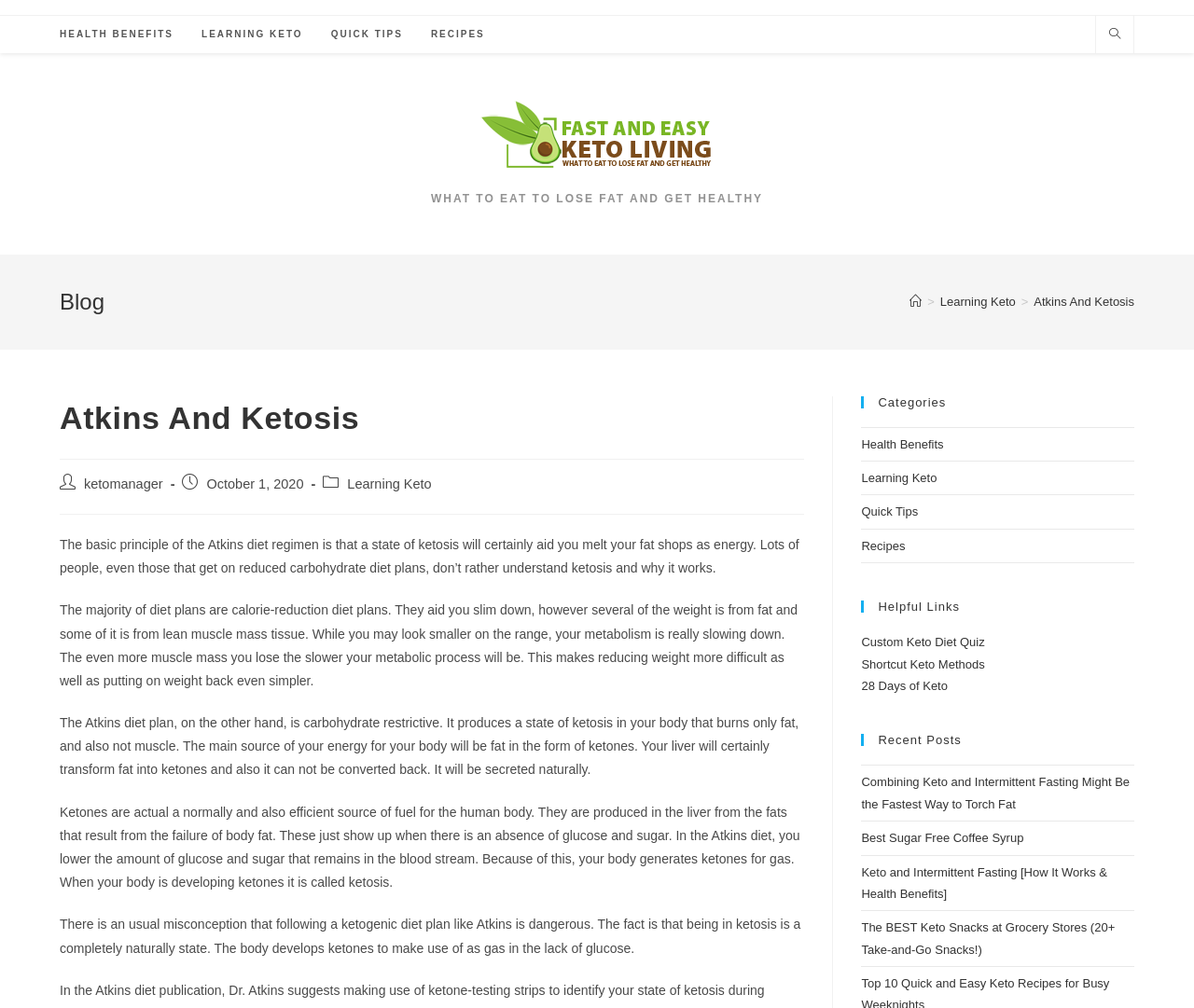Using the element description Shortcut Keto Methods, predict the bounding box coordinates for the UI element. Provide the coordinates in (top-left x, top-left y, bottom-right x, bottom-right y) format with values ranging from 0 to 1.

[0.721, 0.652, 0.825, 0.666]